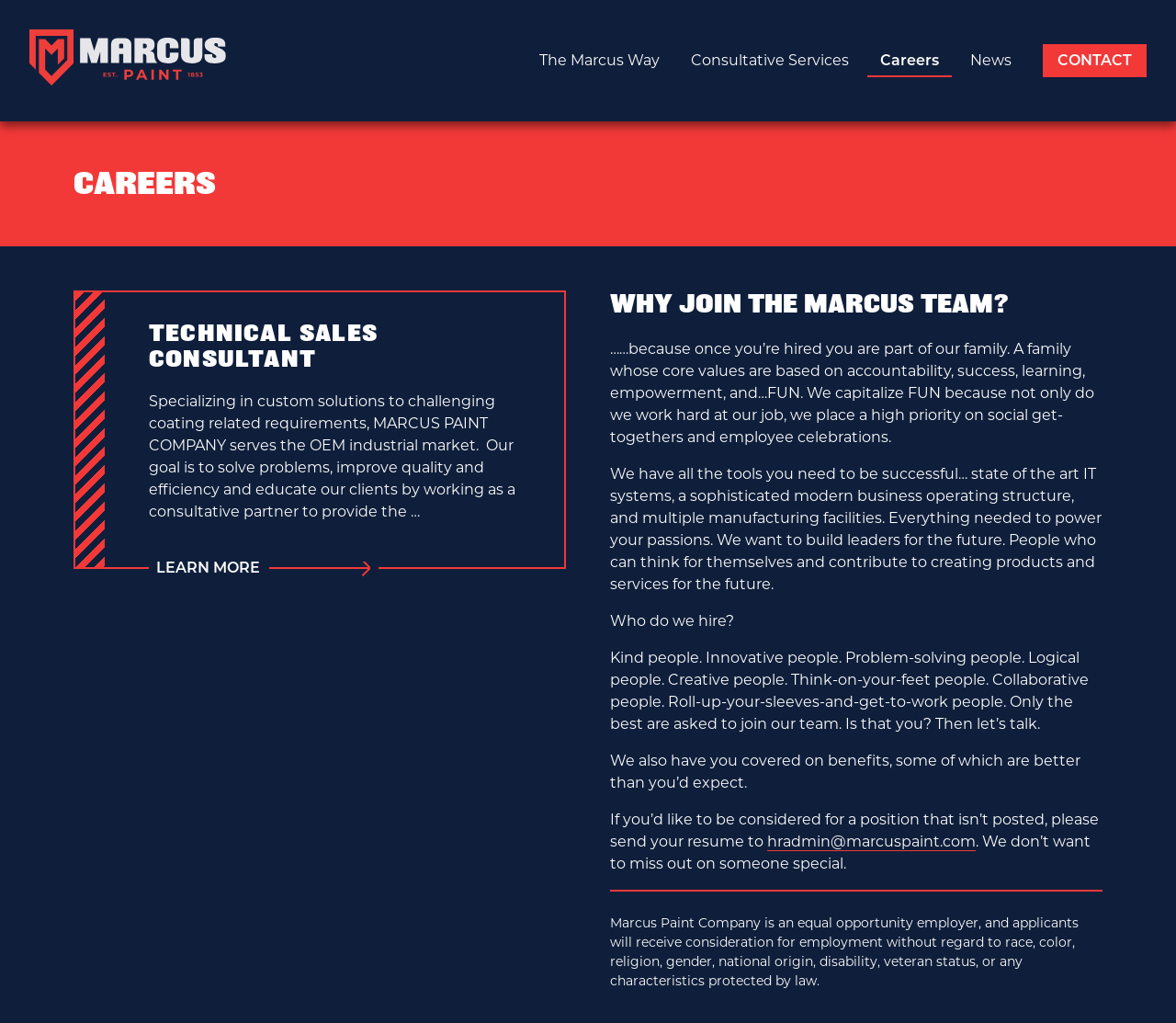Find the bounding box coordinates for the HTML element described as: "Learn More". The coordinates should consist of four float values between 0 and 1, i.e., [left, top, right, bottom].

[0.127, 0.545, 0.322, 0.566]